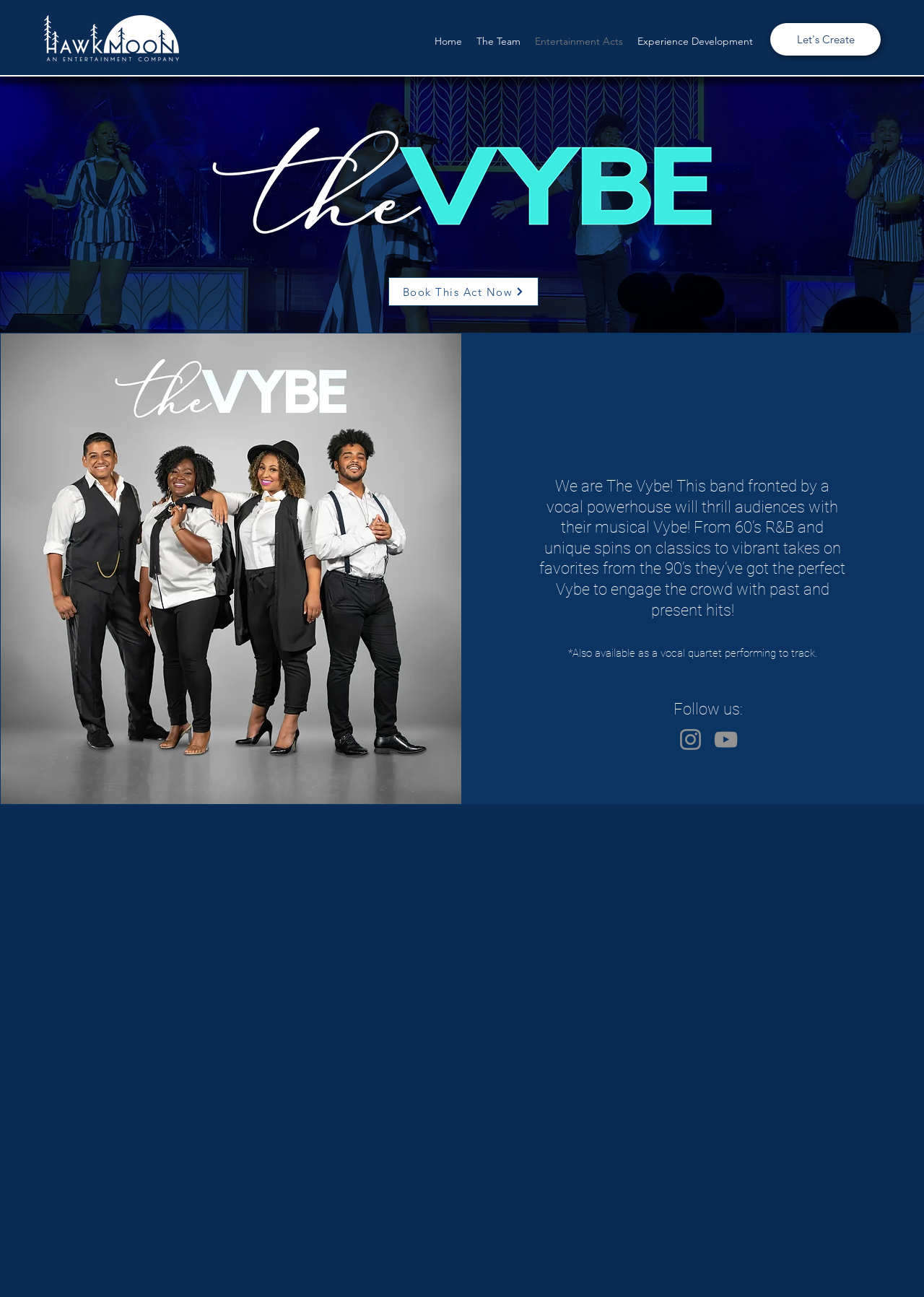Please determine the bounding box coordinates of the clickable area required to carry out the following instruction: "View The Team". The coordinates must be four float numbers between 0 and 1, represented as [left, top, right, bottom].

[0.508, 0.023, 0.571, 0.04]